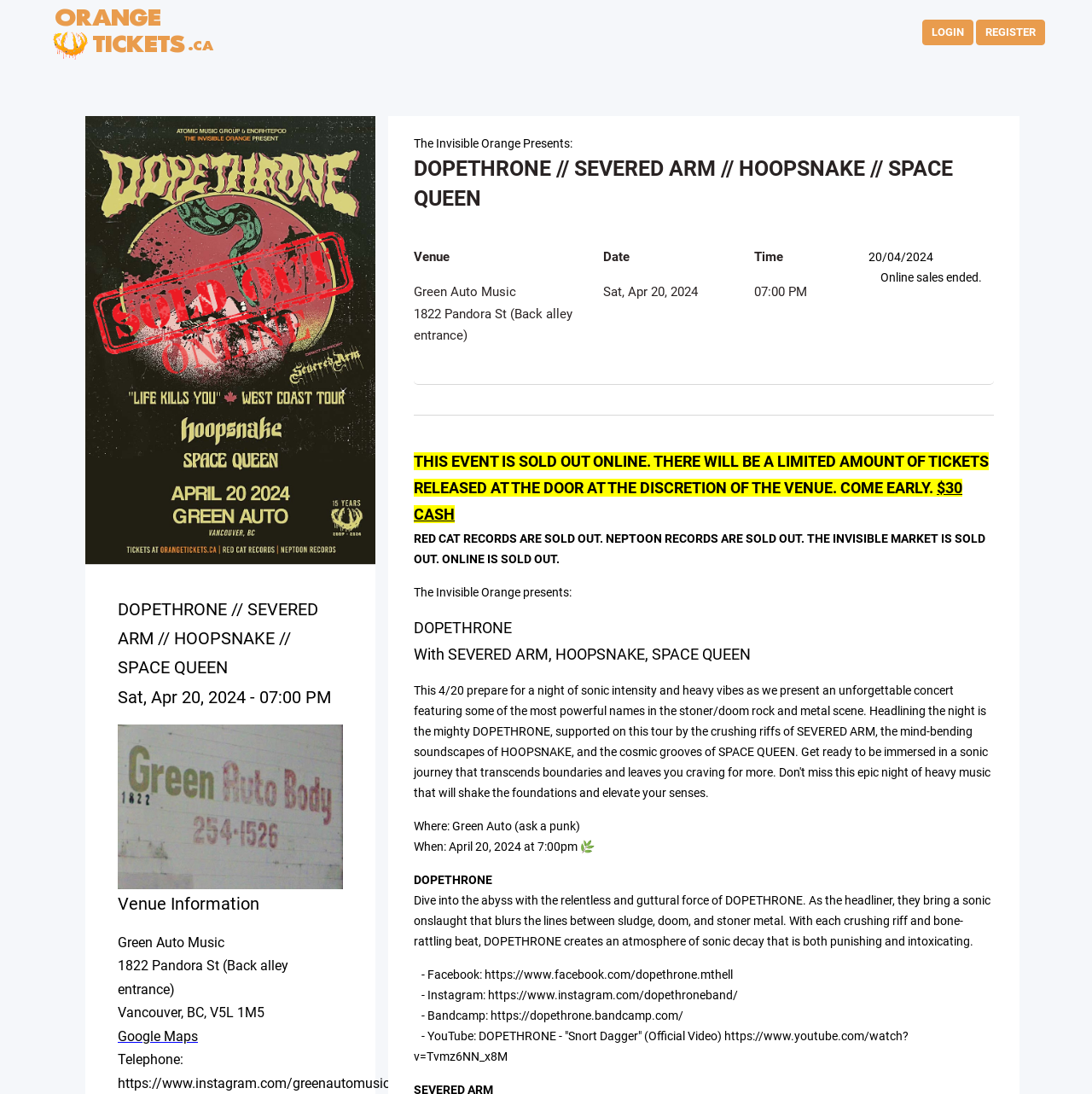Please find the bounding box coordinates (top-left x, top-left y, bottom-right x, bottom-right y) in the screenshot for the UI element described as follows: Google Maps

[0.108, 0.94, 0.181, 0.955]